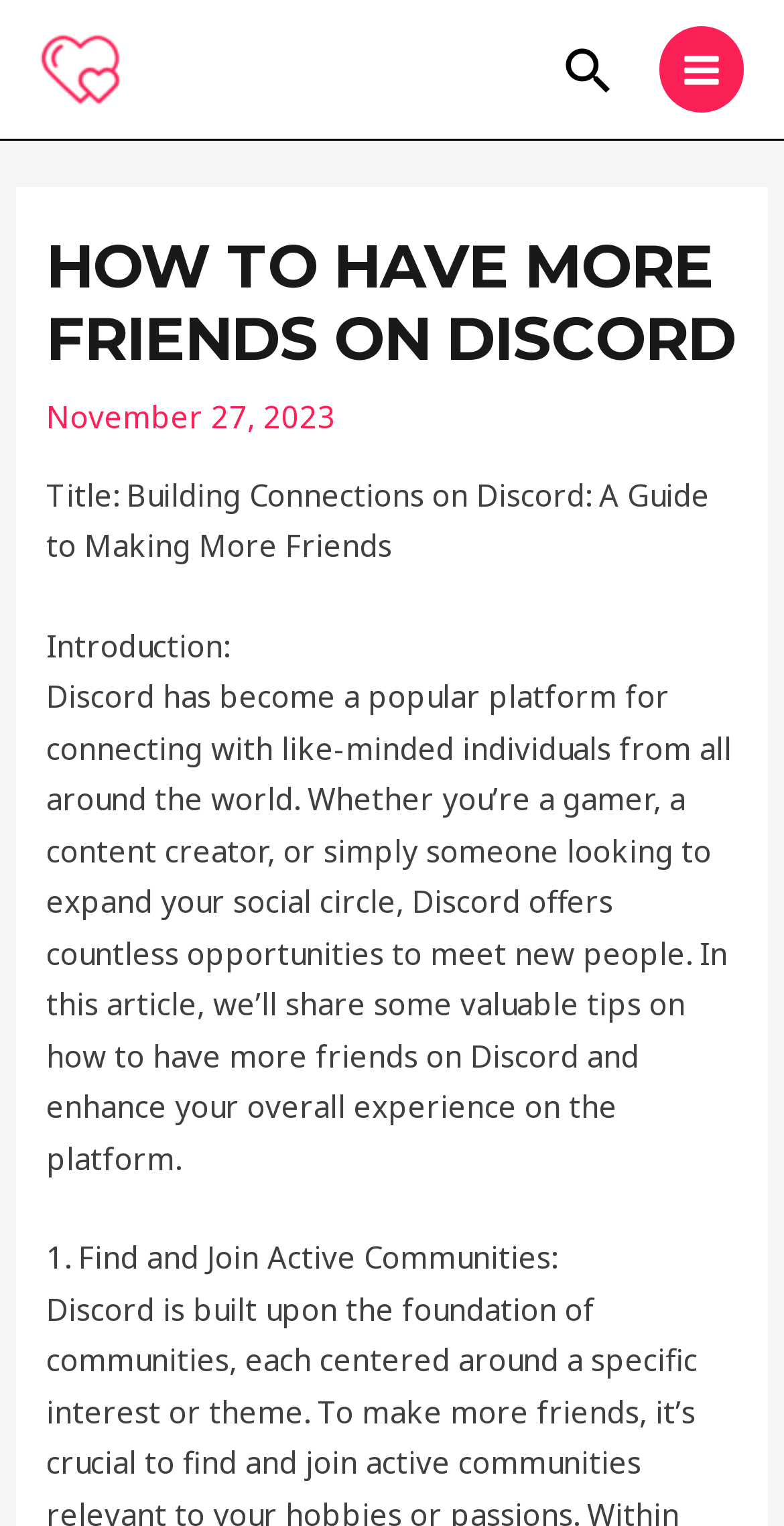Explain the contents of the webpage comprehensively.

The webpage is about a guide on how to have more friends on Discord. At the top left, there is a link to "Free Dating Sites Review" accompanied by an image with the same name. On the top right, there is a search icon link and a "MAIN MENU" button. 

Below the top section, there is a header with a large heading "HOW TO HAVE MORE FRIENDS ON DISCORD" and a date "November 27, 2023" on the left side. On the right side of the header, there is a title "Building Connections on Discord: A Guide to Making More Friends". 

Under the header, there is an introduction section that explains the purpose of the article, which is to provide tips on how to have more friends on Discord. The introduction text is followed by a subheading "1. Find and Join Active Communities:" which suggests that the article will be divided into sections or steps to achieve the goal of making more friends on Discord.